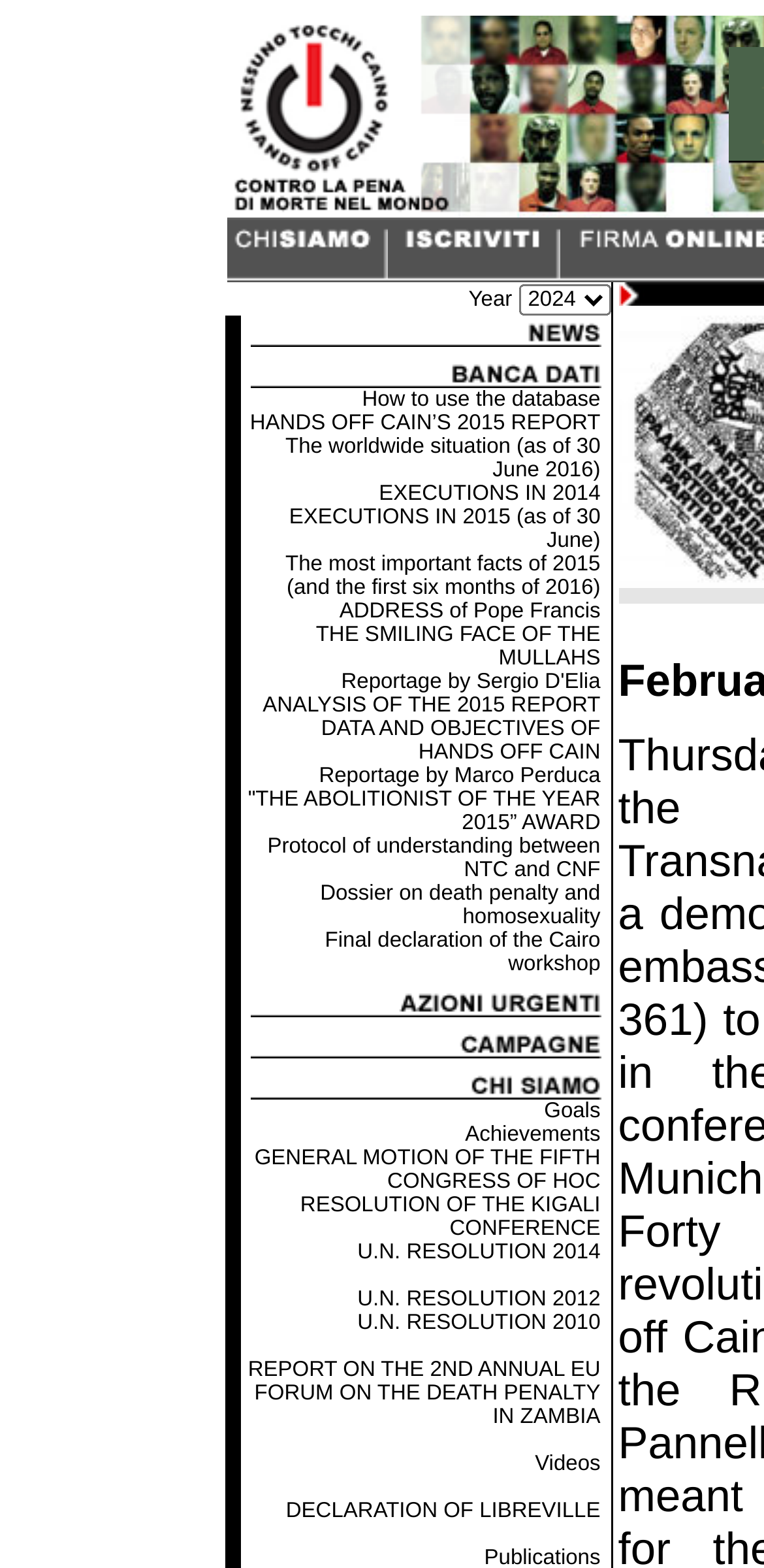Kindly determine the bounding box coordinates for the clickable area to achieve the given instruction: "Click the link to view the 2015 report".

[0.294, 0.19, 0.471, 0.205]